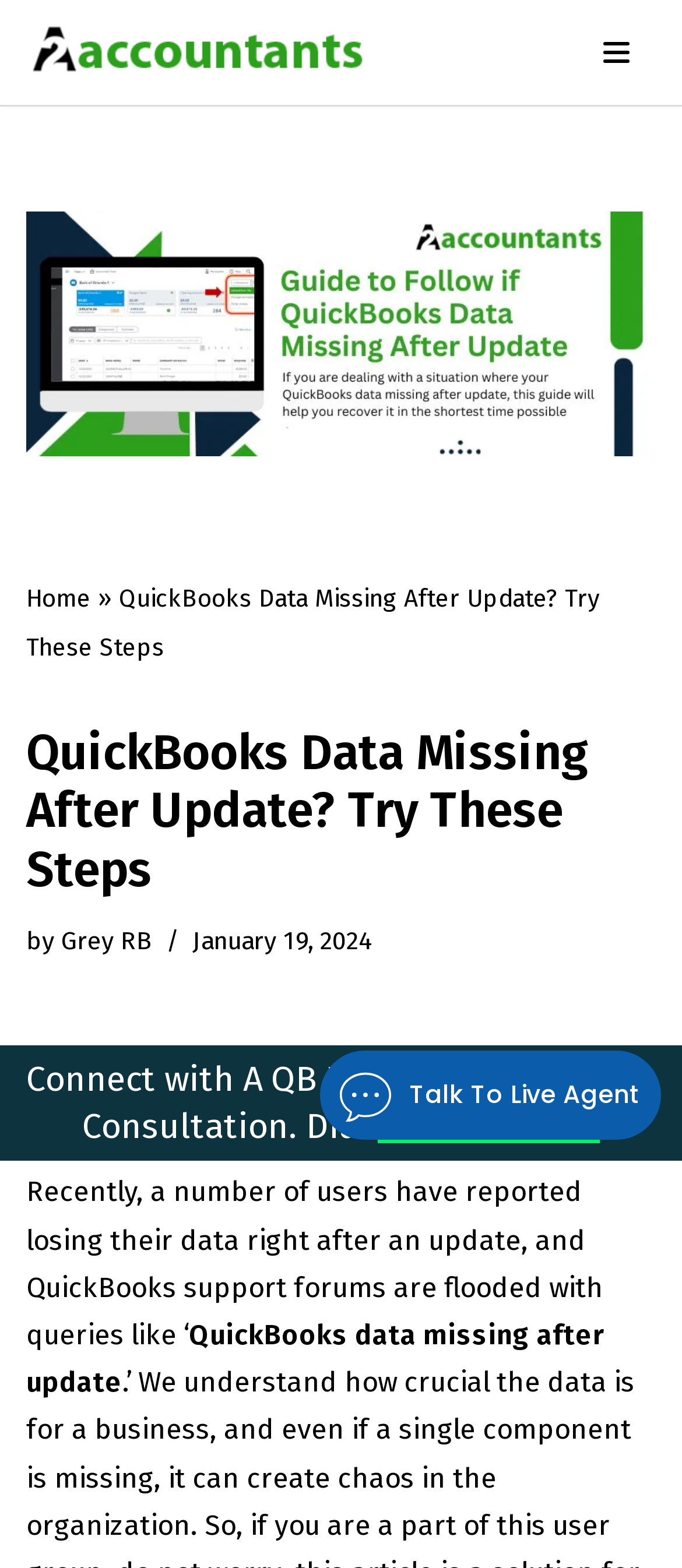What is the topic of this webpage?
Provide a concise answer using a single word or phrase based on the image.

QuickBooks data missing after update